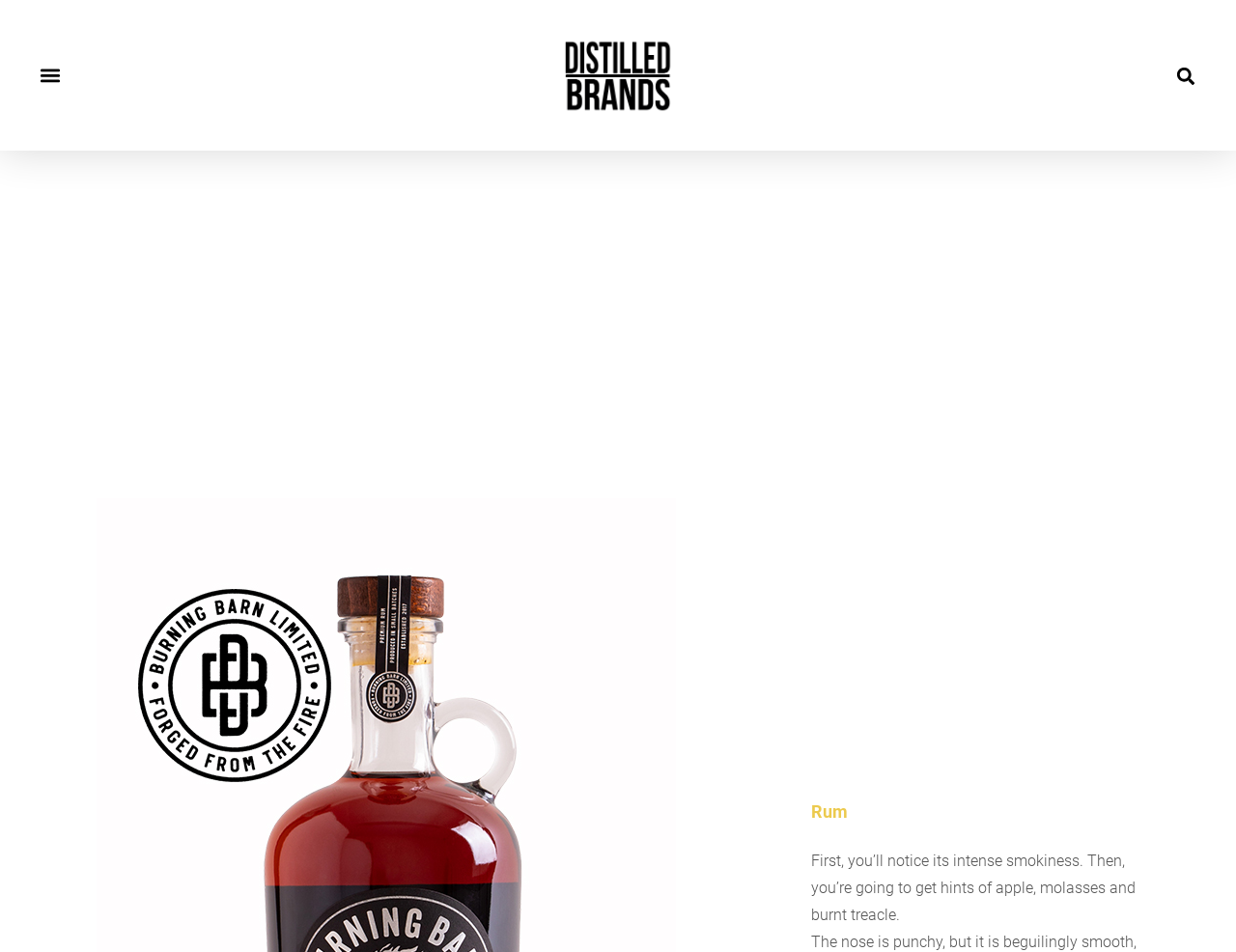Reply to the question below using a single word or brief phrase:
How many headings are there on the webpage?

2